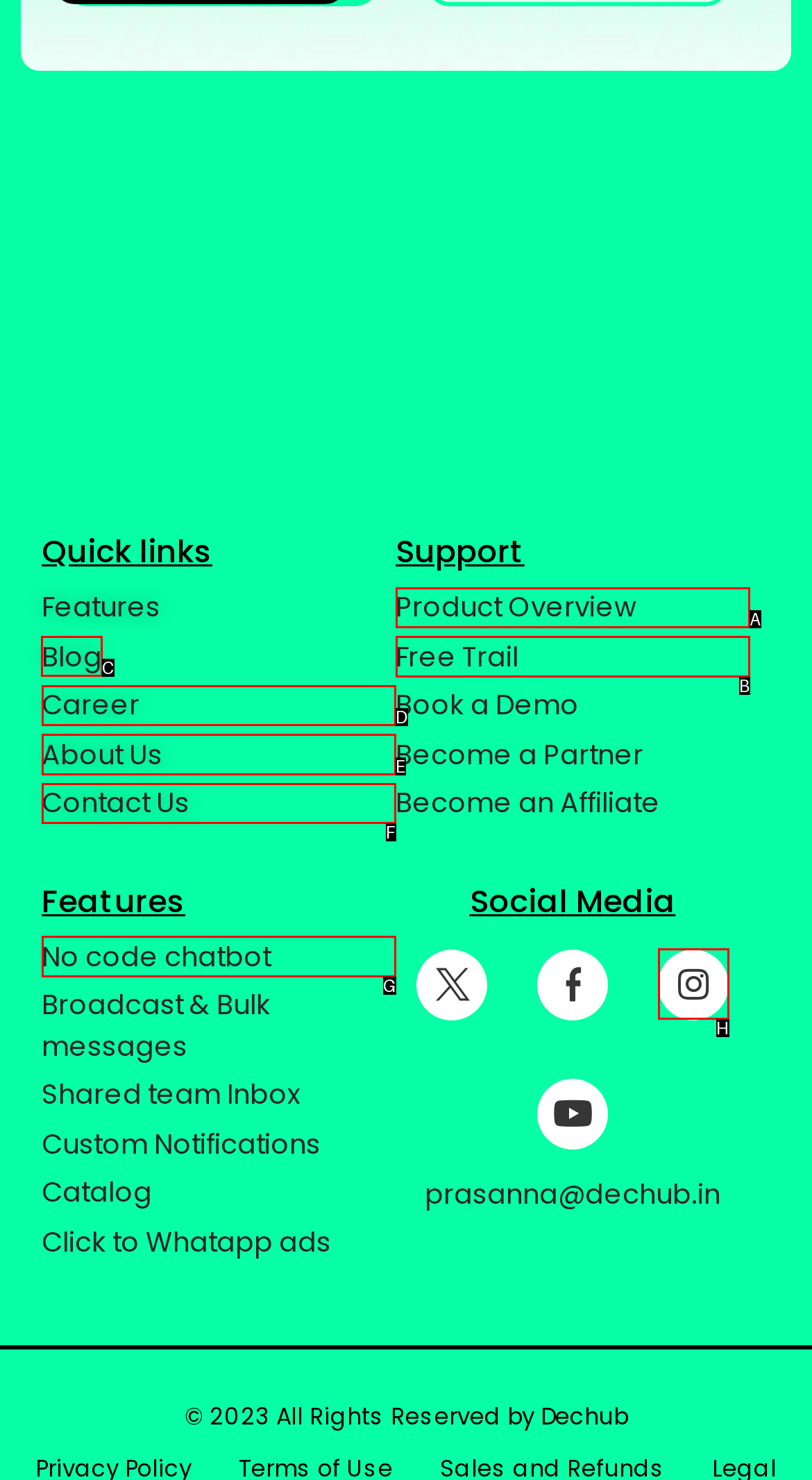Select the appropriate HTML element to click for the following task: Check out the Blog
Answer with the letter of the selected option from the given choices directly.

C